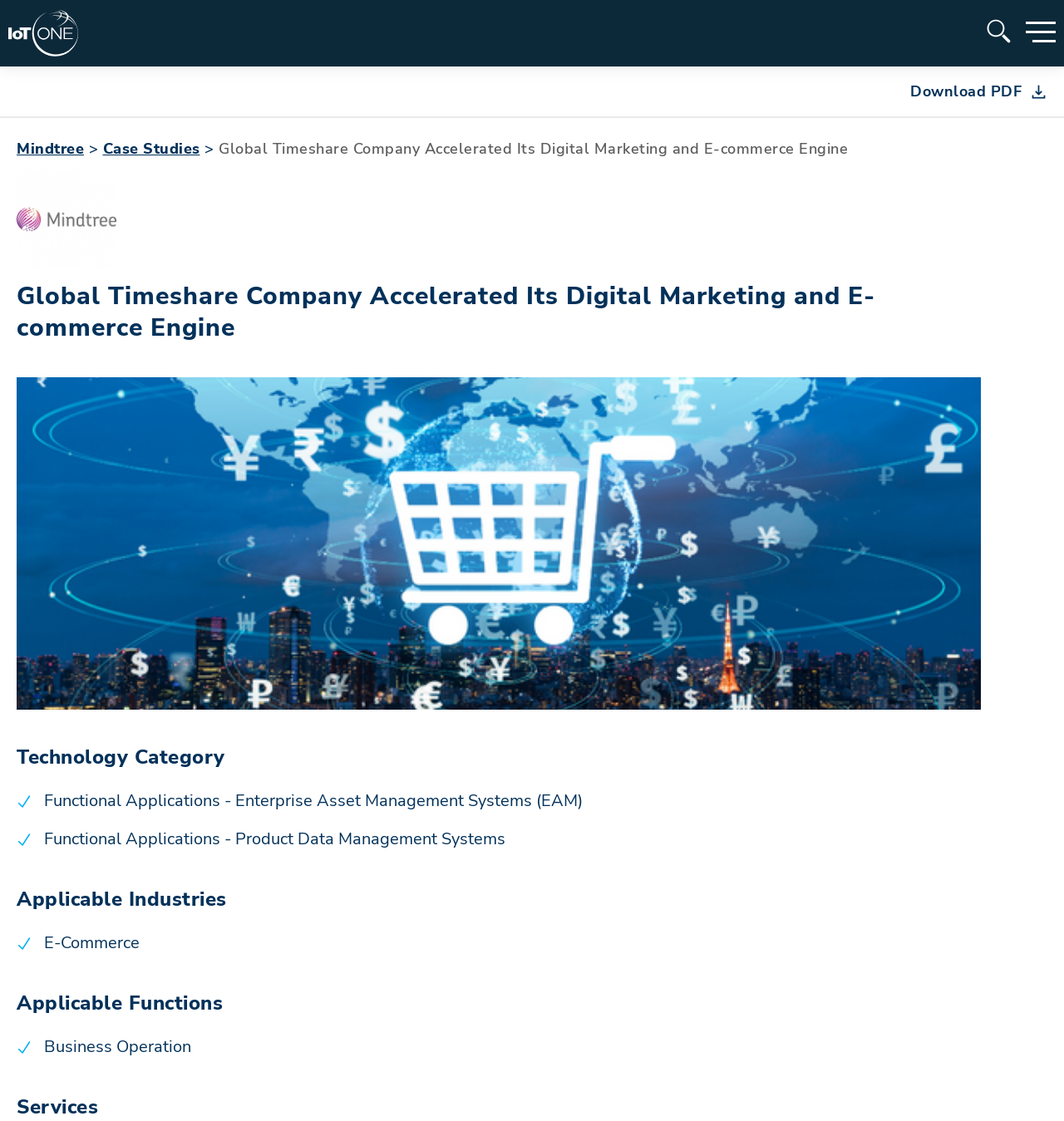What is the industry applicable to this case study?
Refer to the screenshot and answer in one word or phrase.

E-Commerce